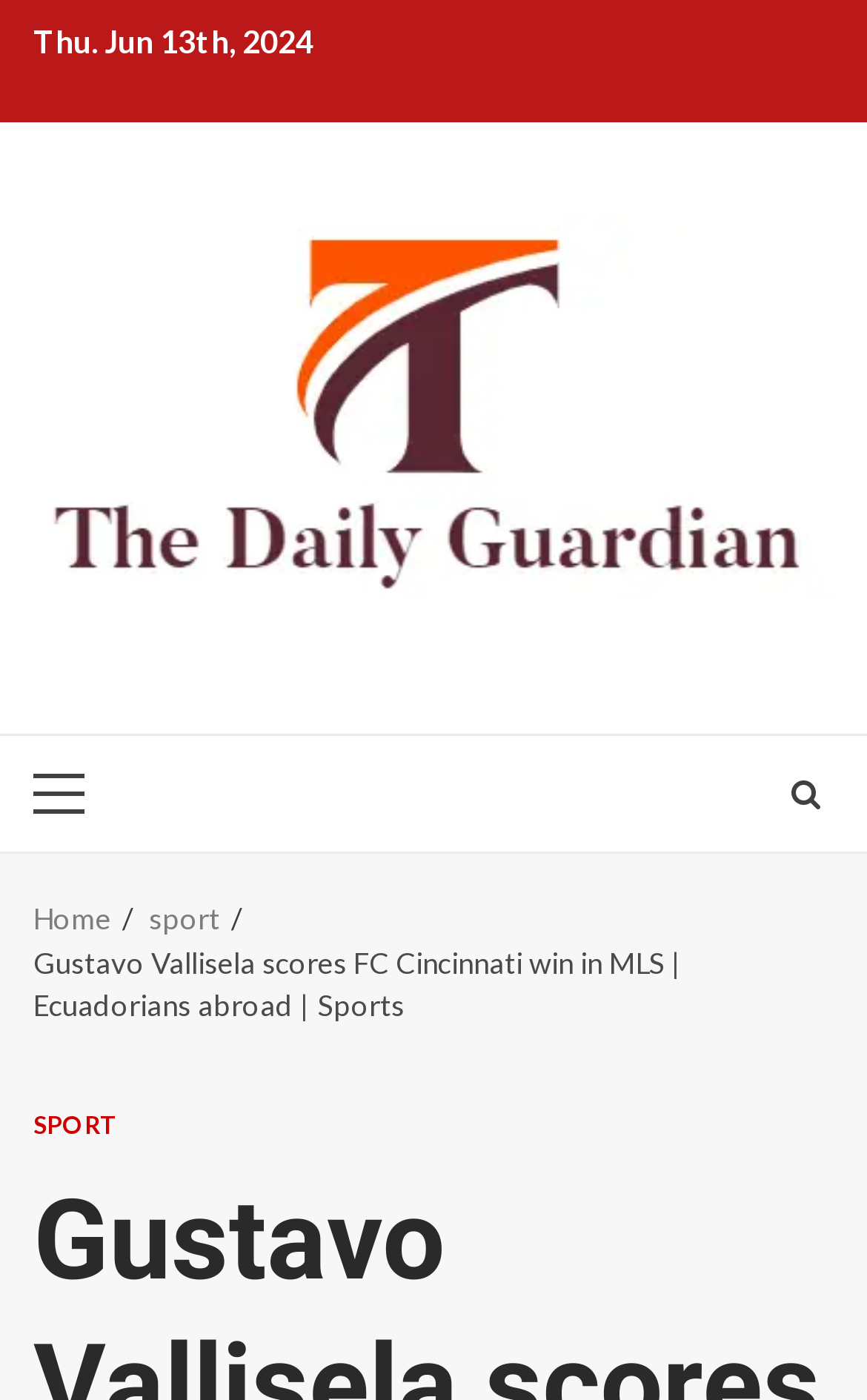Please locate and retrieve the main header text of the webpage.

Gustavo Vallisela scores FC Cincinnati win in MLS | Ecuadorians abroad | Sports